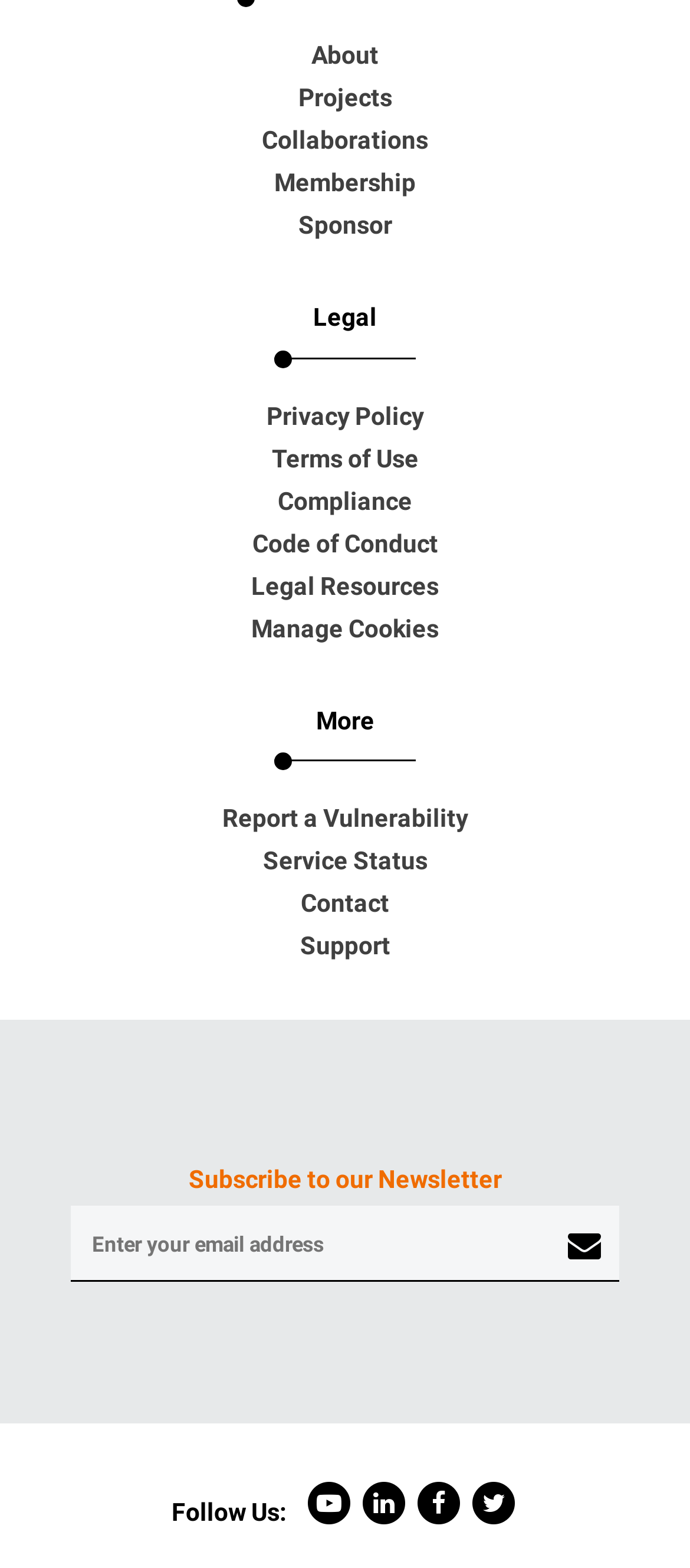Identify the bounding box coordinates of the section to be clicked to complete the task described by the following instruction: "Click About". The coordinates should be four float numbers between 0 and 1, formatted as [left, top, right, bottom].

[0.038, 0.022, 0.962, 0.049]